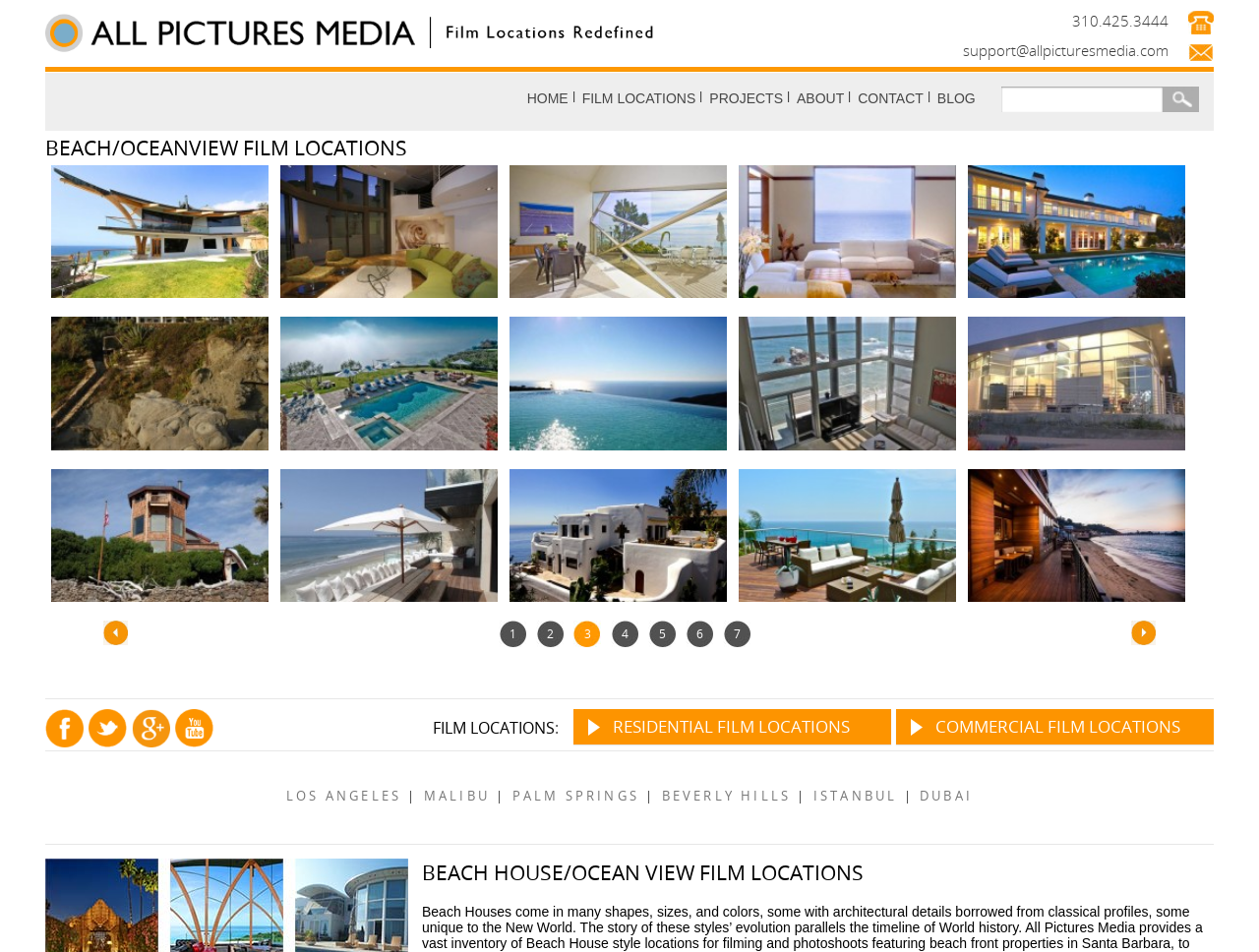Can you determine the bounding box coordinates of the area that needs to be clicked to fulfill the following instruction: "Search for film locations"?

[0.795, 0.09, 0.964, 0.117]